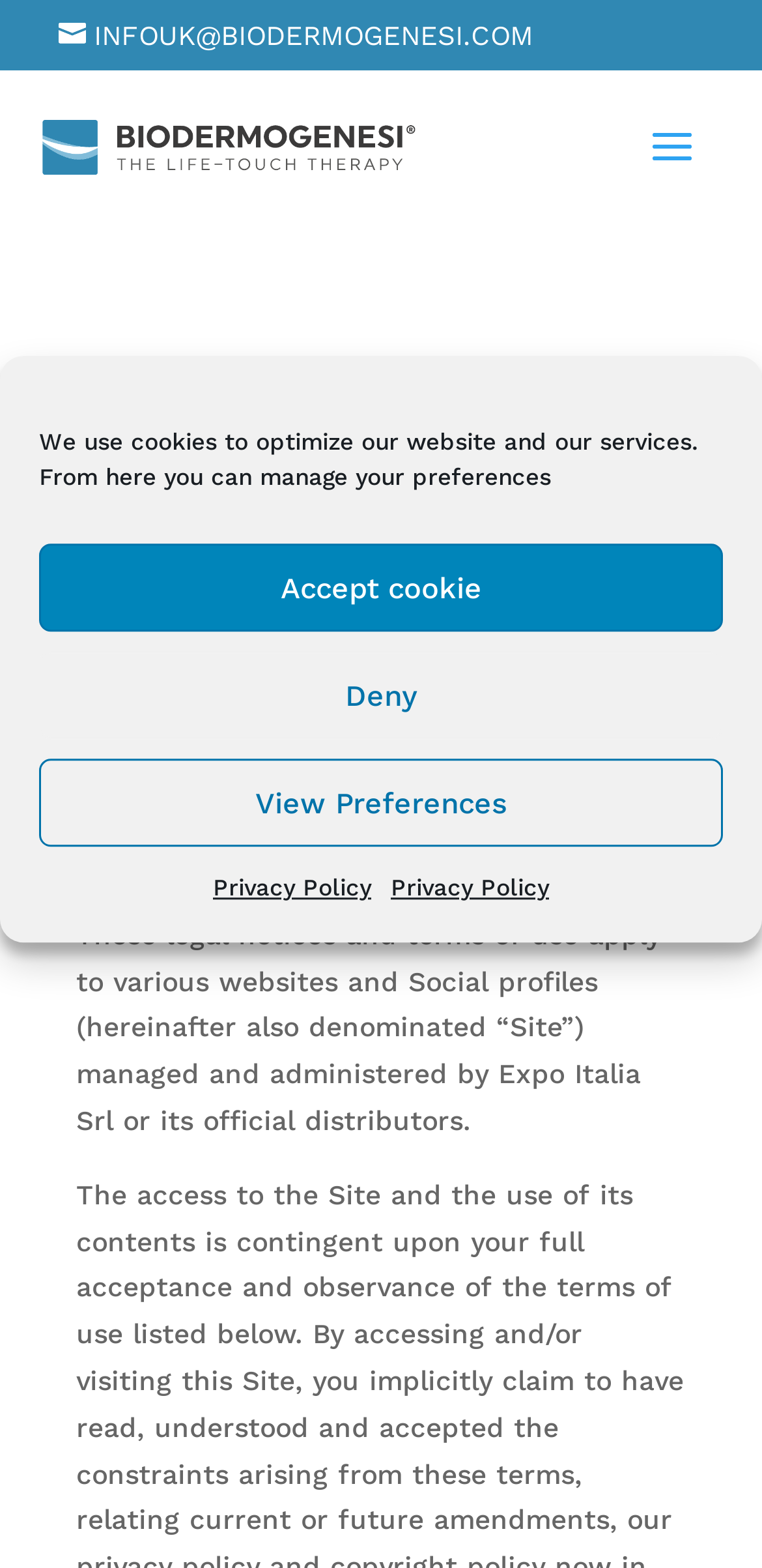How many buttons are there in the cookie consent dialog?
Look at the screenshot and respond with a single word or phrase.

3